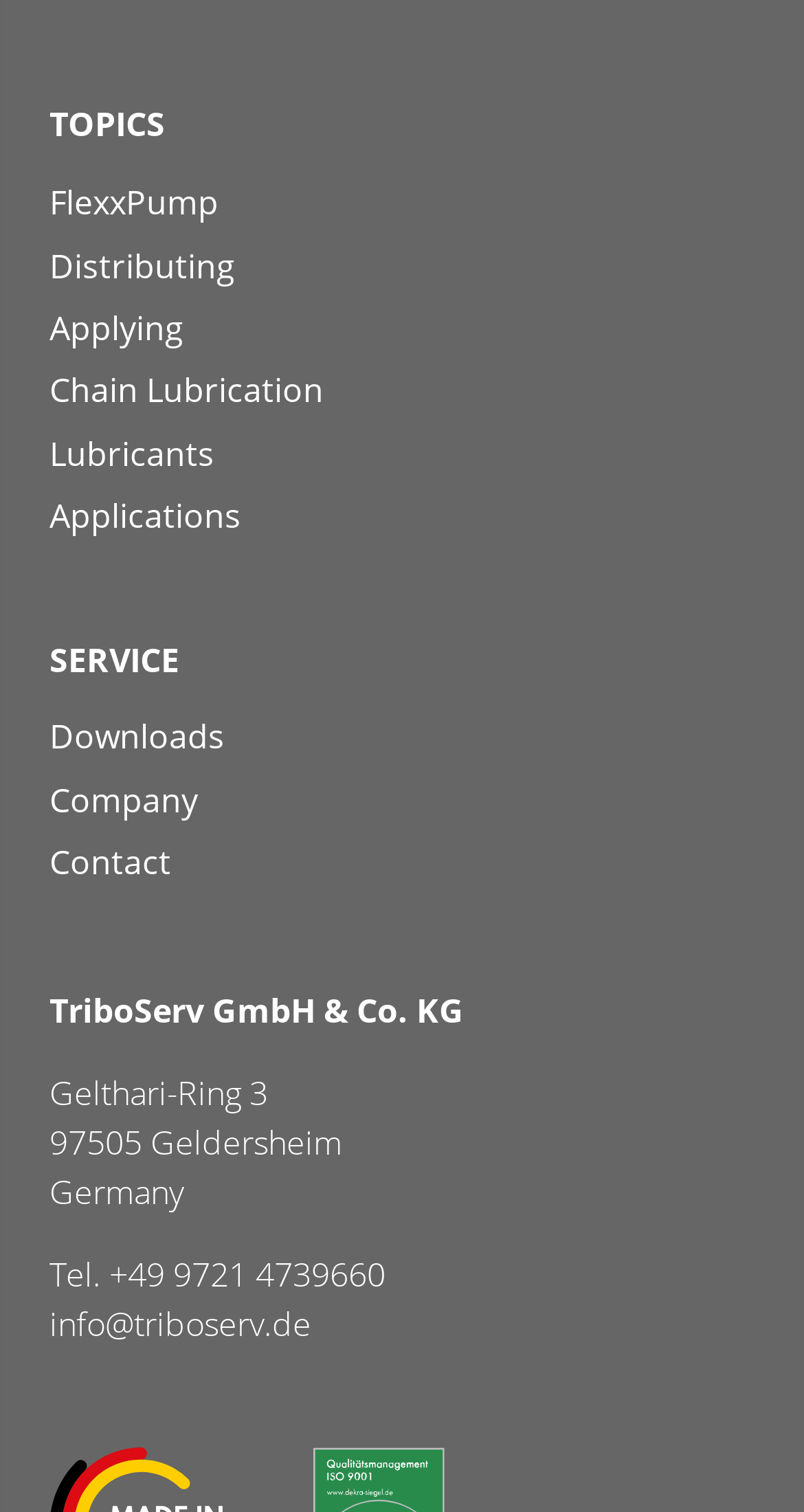Please reply to the following question with a single word or a short phrase:
What is the address of the company?

Gelthari-Ring 3 97505 Geldersheim Germany